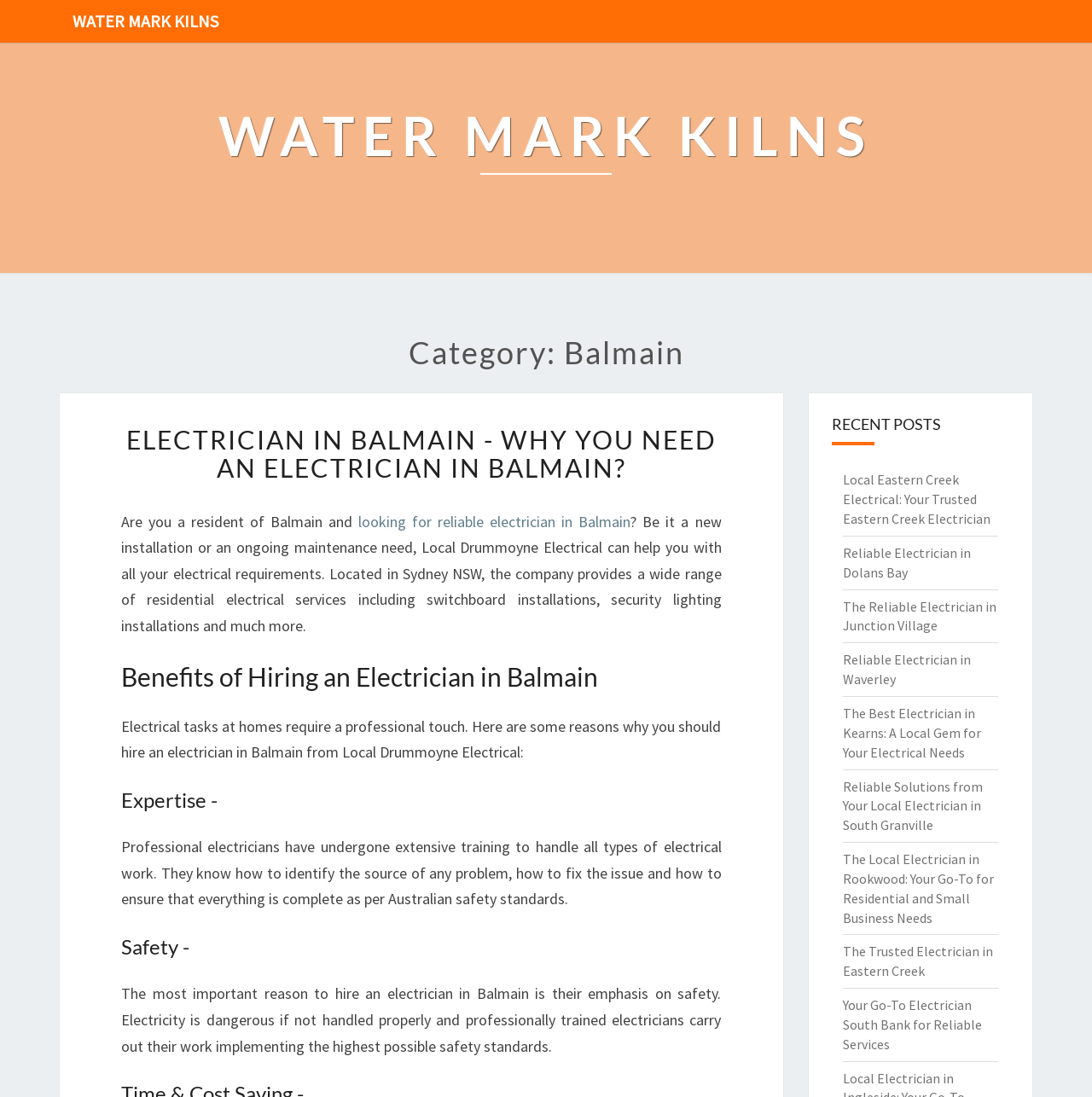Answer the following in one word or a short phrase: 
What is the main topic of the webpage?

Electrician in Balmain